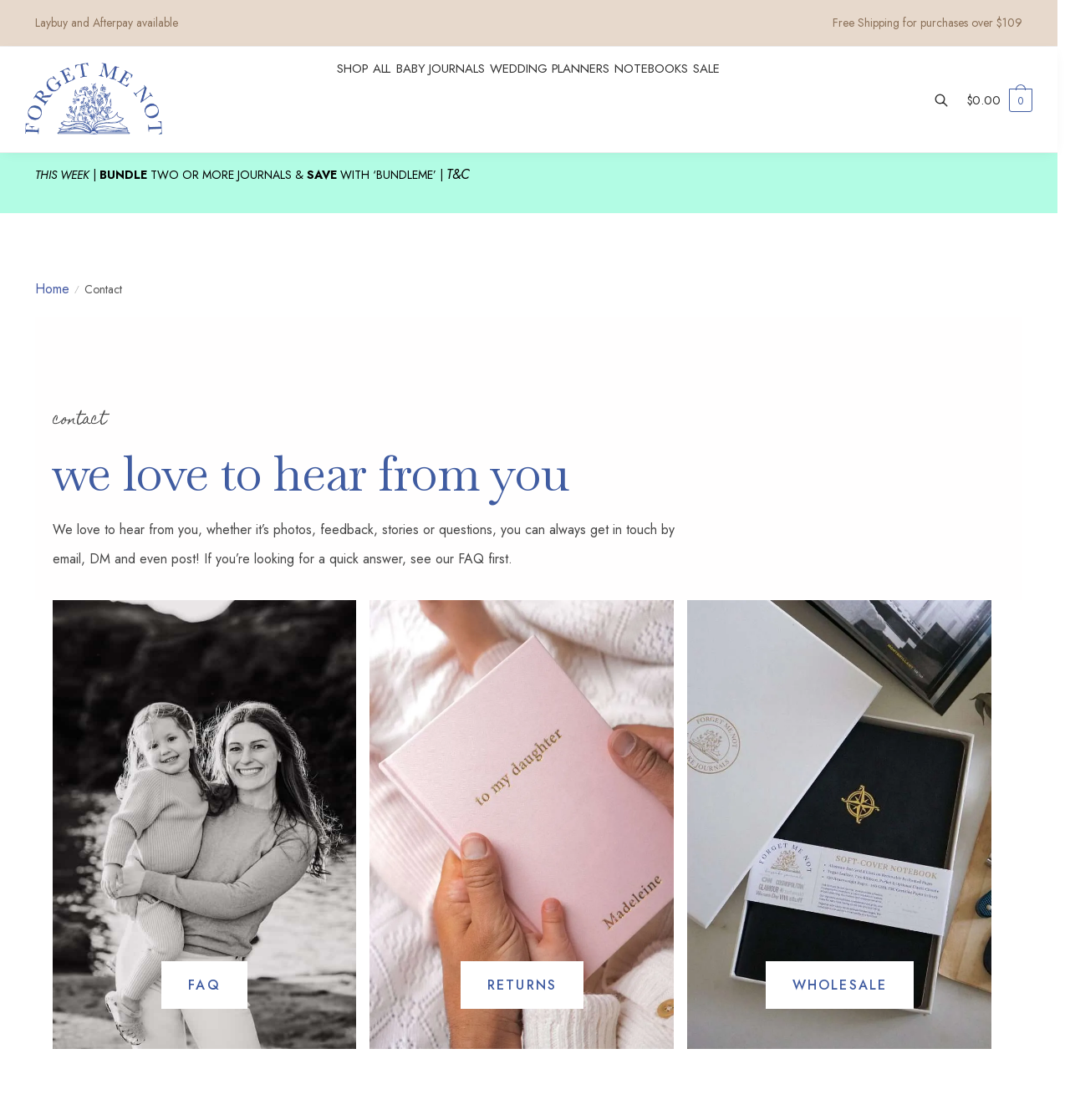Please find the bounding box coordinates for the clickable element needed to perform this instruction: "Click on 'Forget Me Not Journals'".

[0.023, 0.107, 0.151, 0.124]